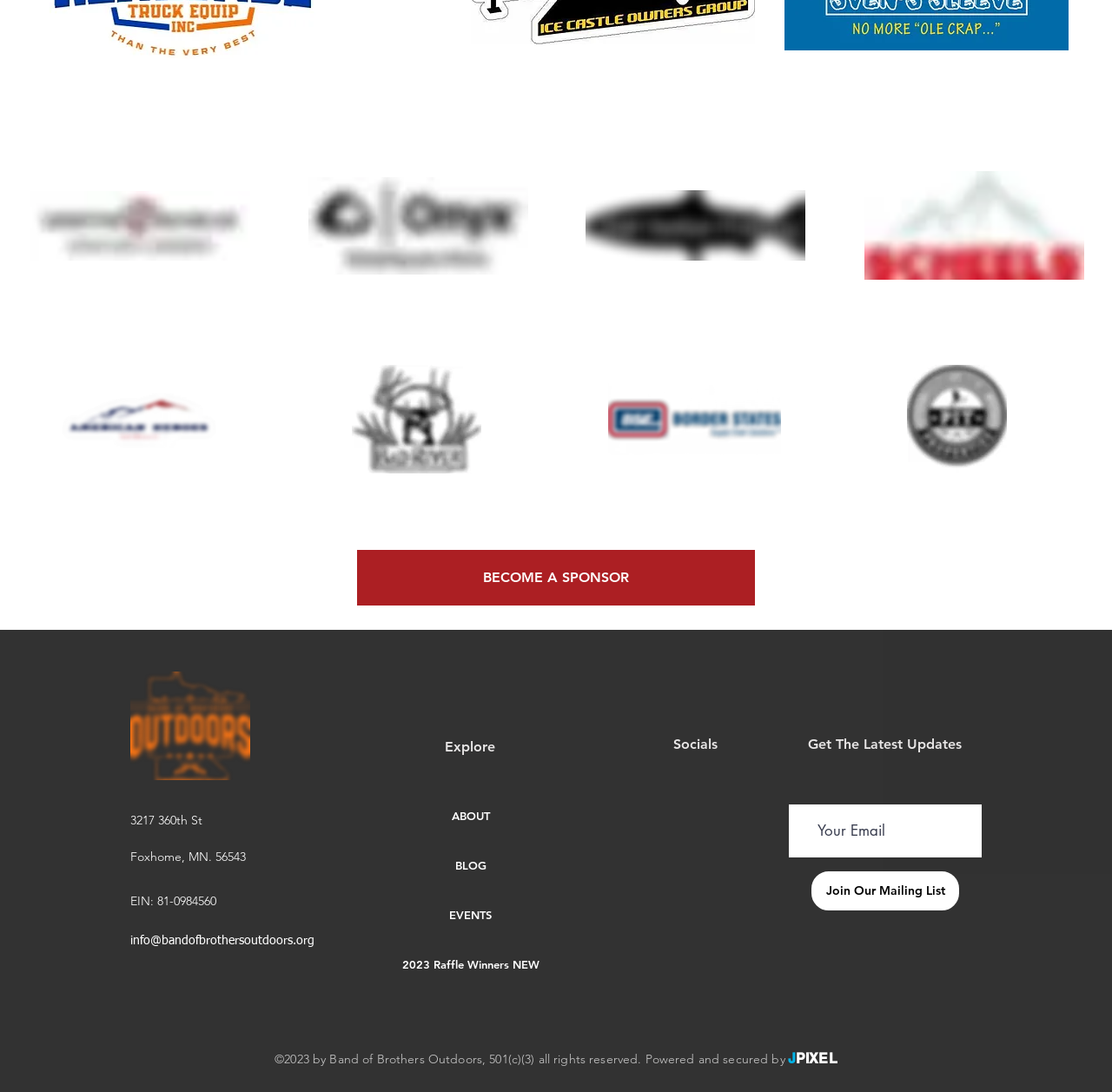Locate the bounding box coordinates of the item that should be clicked to fulfill the instruction: "Enter email in the 'Your Email' textbox".

[0.709, 0.737, 0.883, 0.785]